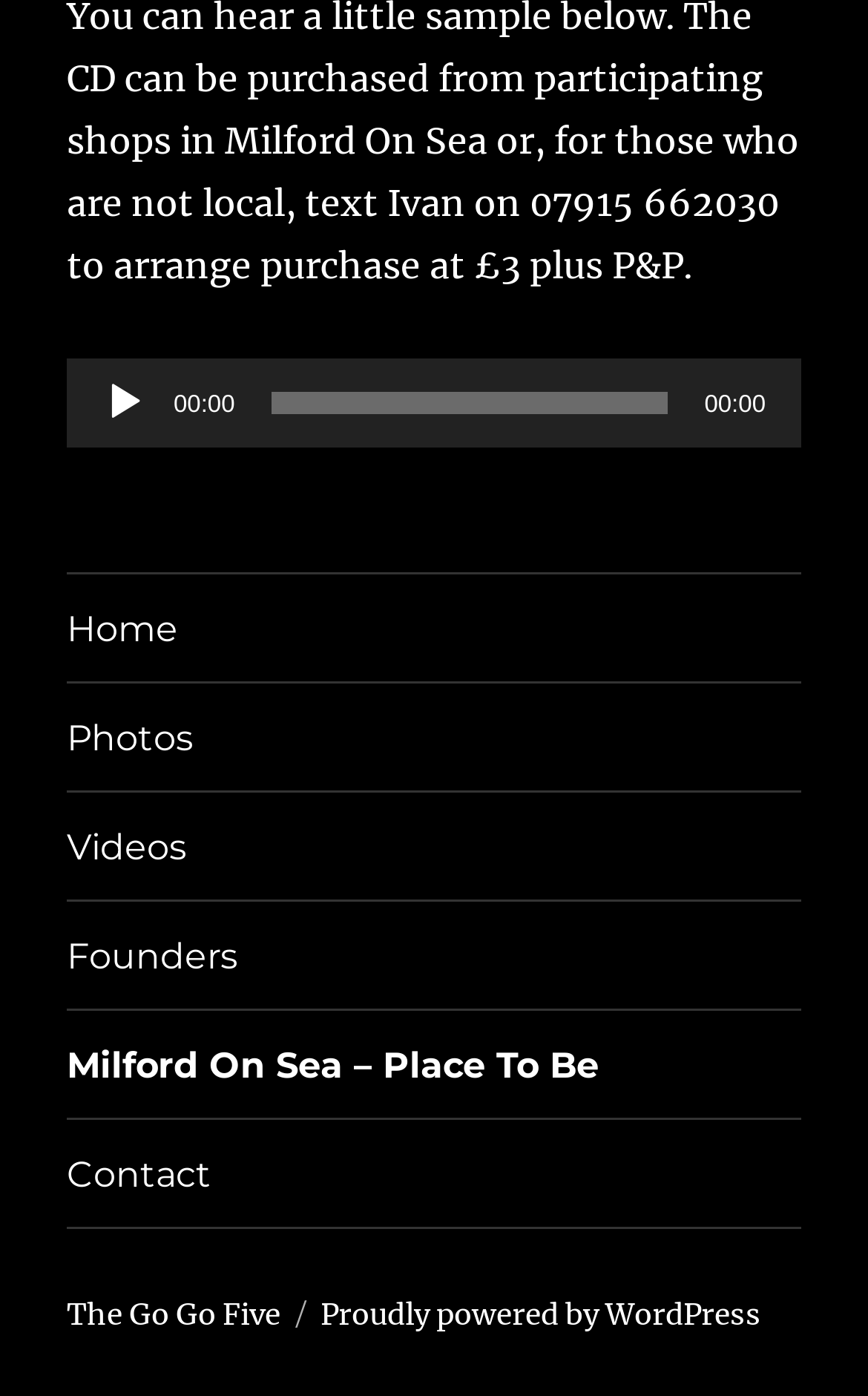Find the bounding box coordinates for the element described here: "Proudly powered by WordPress".

[0.369, 0.929, 0.877, 0.956]